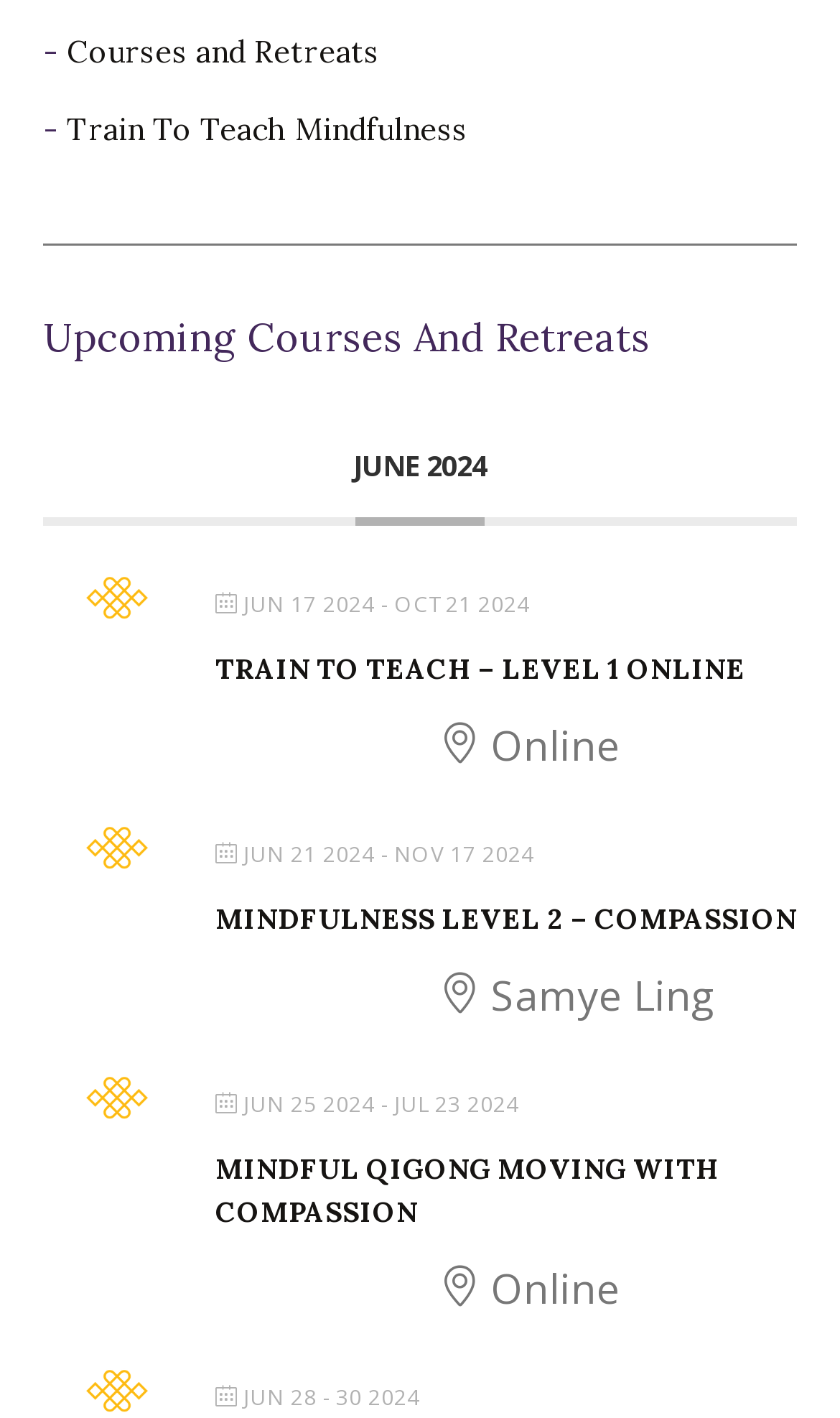Locate the bounding box coordinates of the clickable area to execute the instruction: "Explore 'Mindfulness Level 2 – Compassion' course". Provide the coordinates as four float numbers between 0 and 1, represented as [left, top, right, bottom].

[0.256, 0.635, 0.949, 0.661]